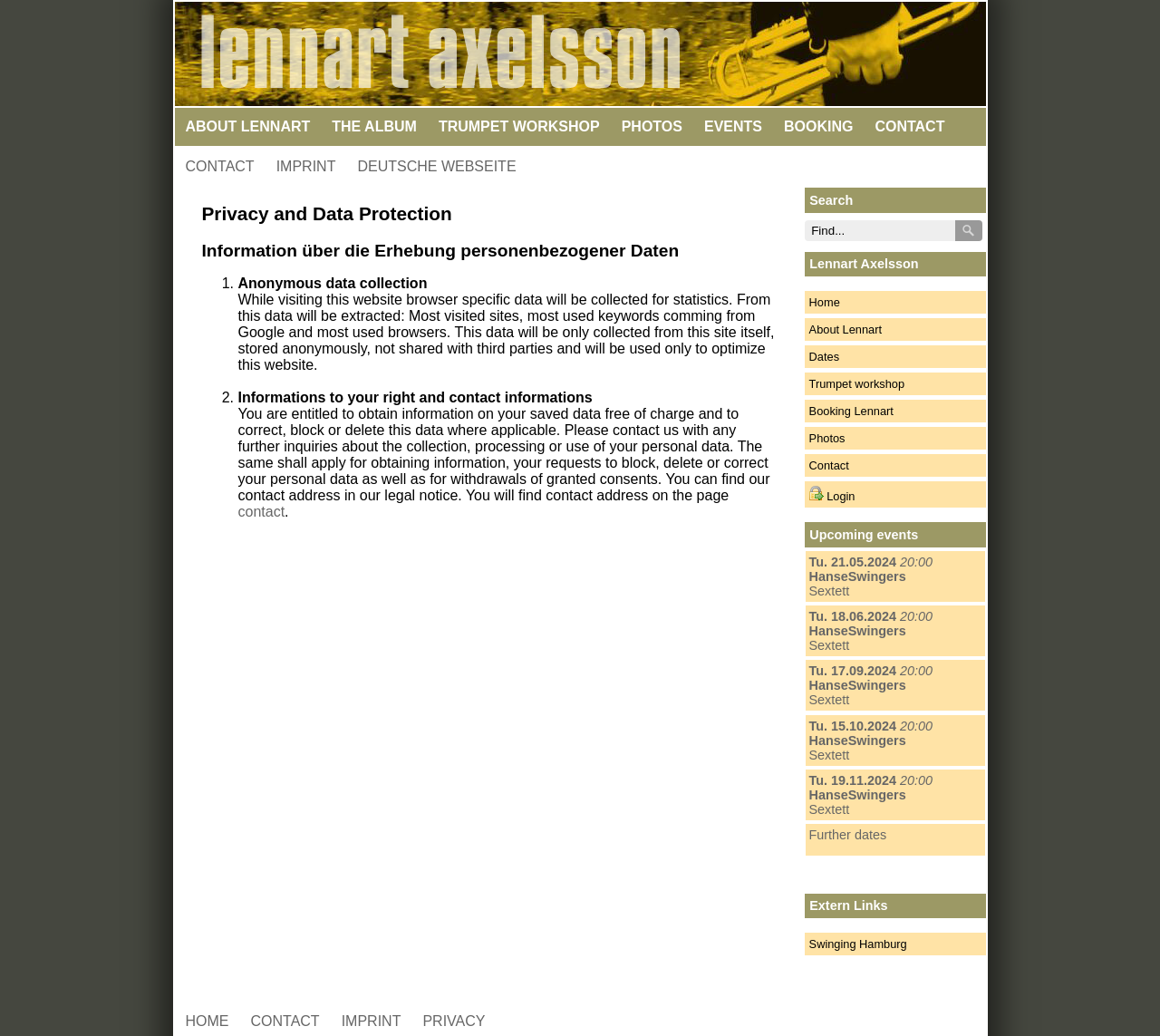Please find the bounding box coordinates of the clickable region needed to complete the following instruction: "Click on the 'BOOKING' link". The bounding box coordinates must consist of four float numbers between 0 and 1, i.e., [left, top, right, bottom].

[0.666, 0.104, 0.745, 0.141]